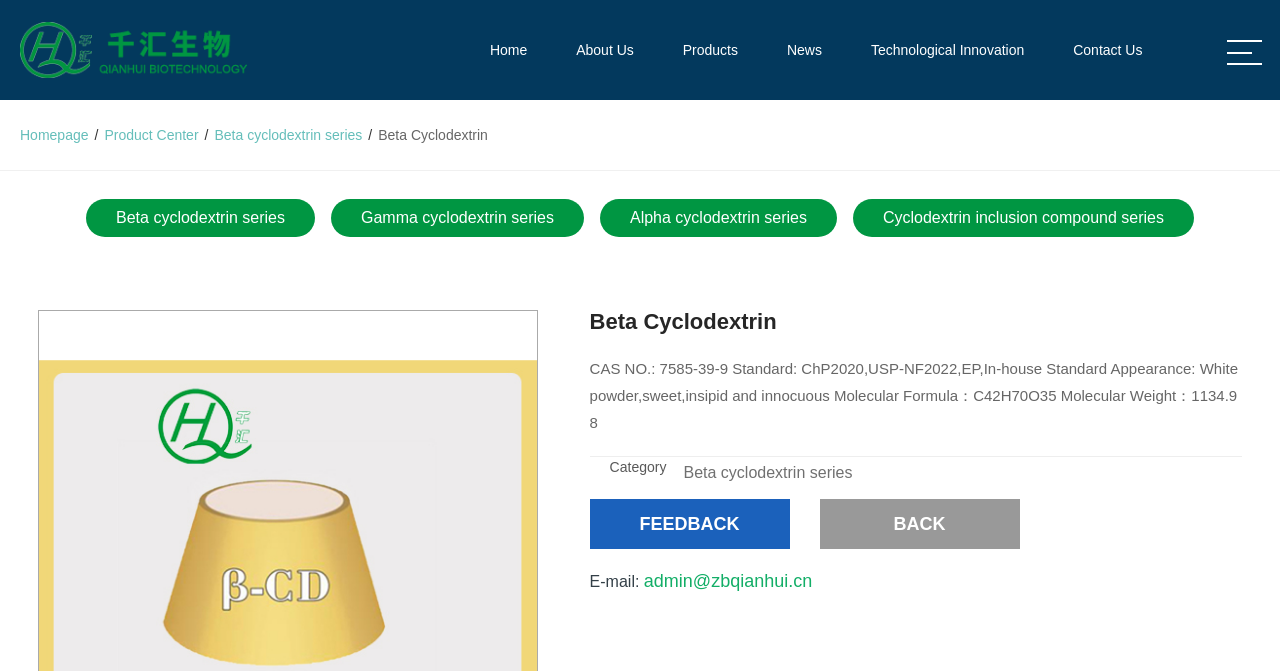Find the bounding box coordinates for the HTML element described as: "News". The coordinates should consist of four float values between 0 and 1, i.e., [left, top, right, bottom].

[0.615, 0.0, 0.642, 0.149]